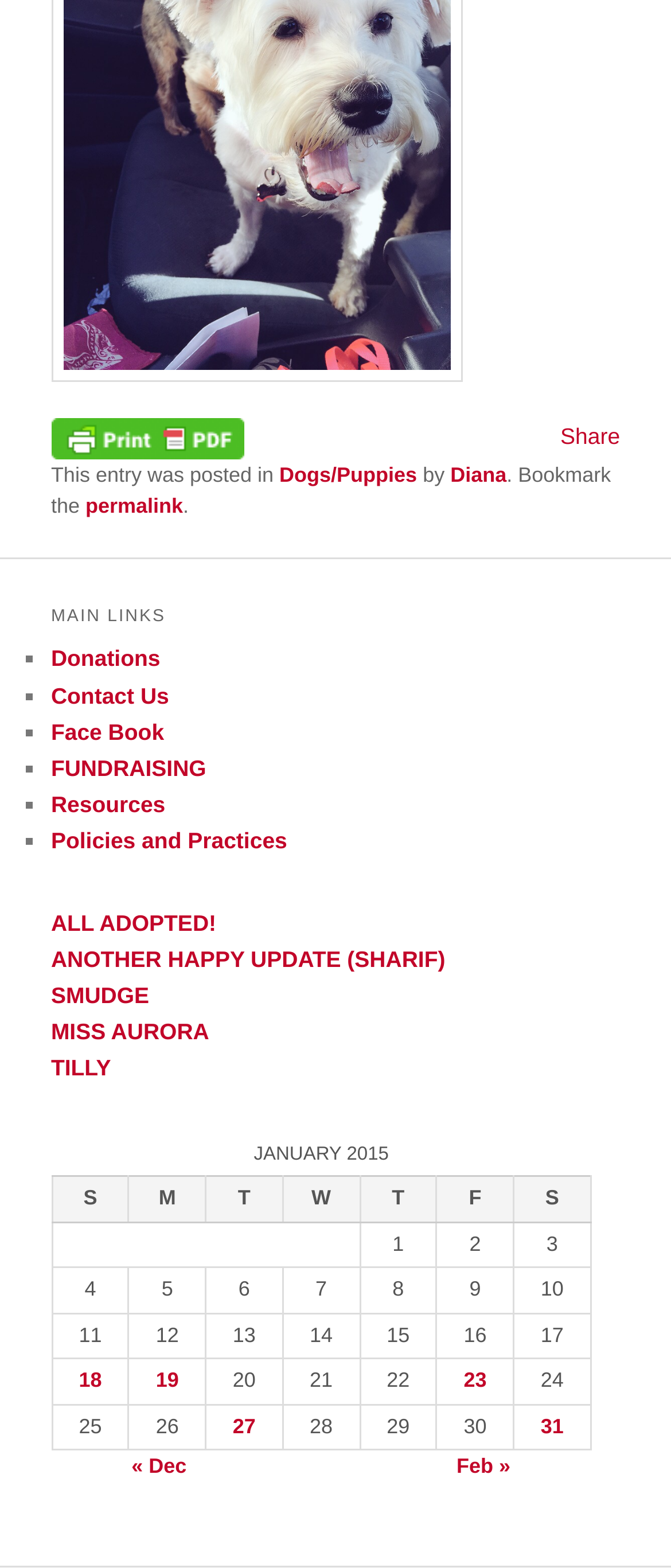What is the date of the first post in the table?
Analyze the image and provide a thorough answer to the question.

I looked at the table and found the first post, which is 'Posts published on January 18, 2015', indicating the date of the first post.